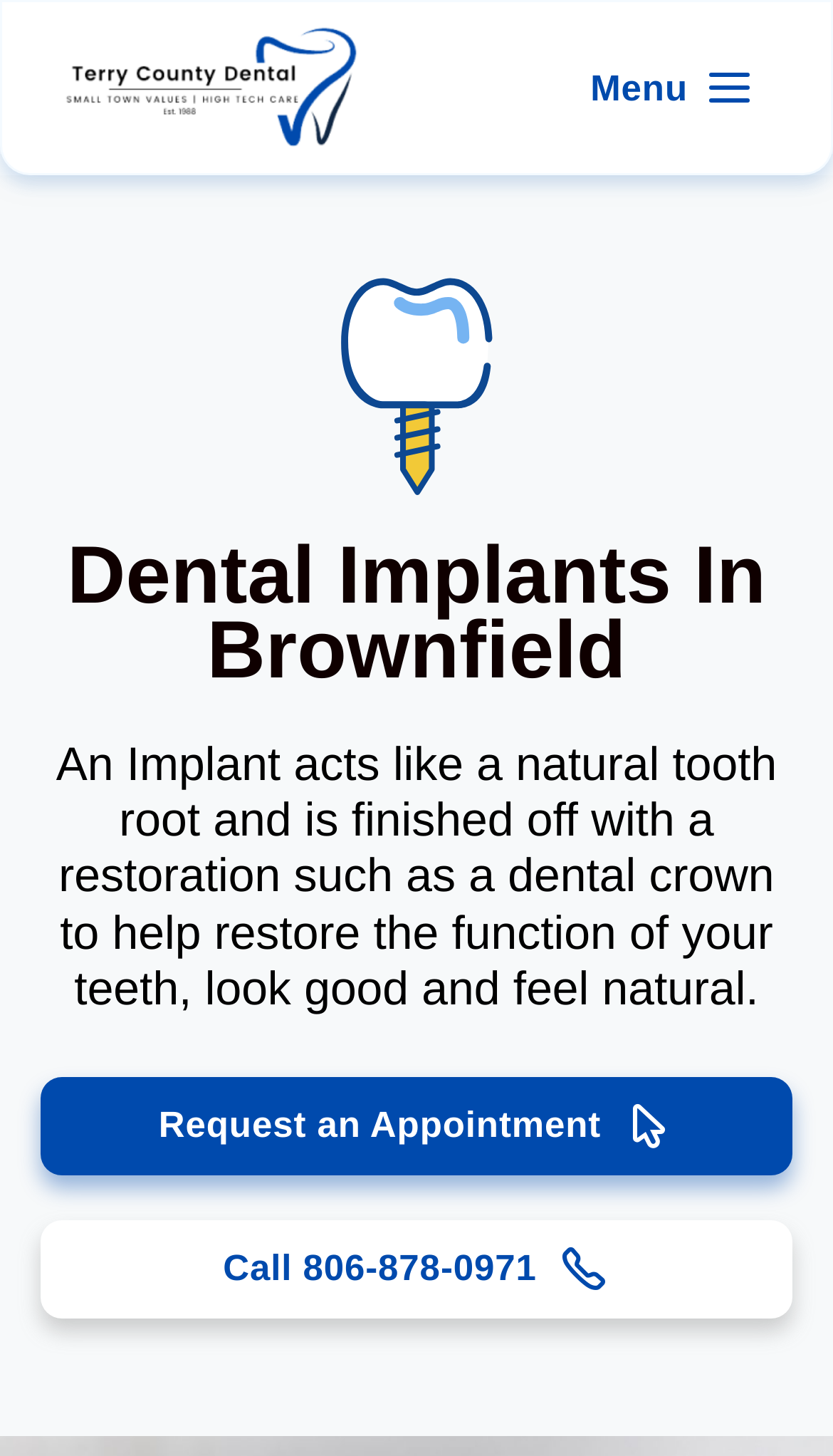Determine the heading of the webpage and extract its text content.

Dental Implants In Brownfield